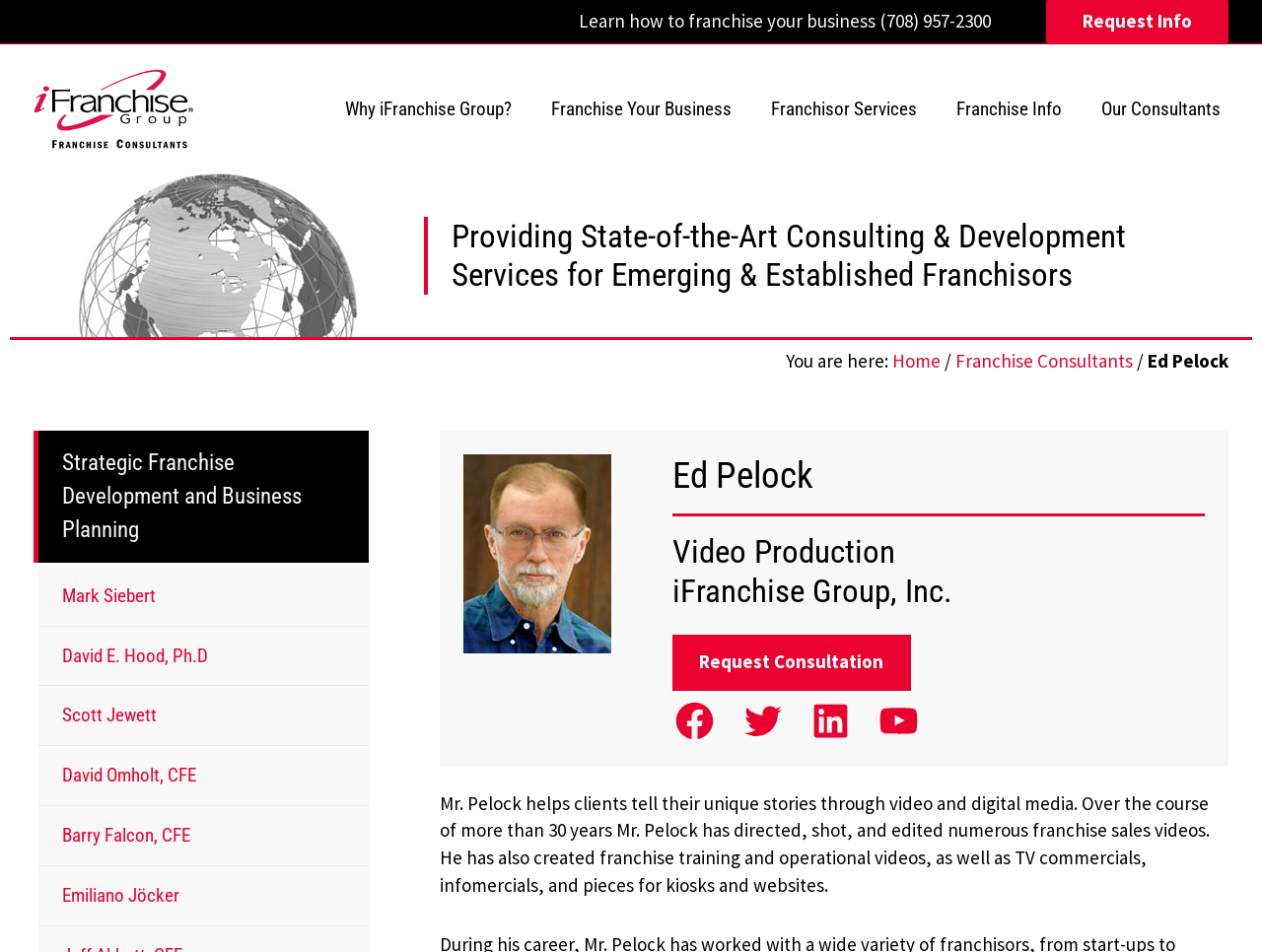Locate the bounding box coordinates of the item that should be clicked to fulfill the instruction: "Visit iFranchise Group's Facebook page".

[0.533, 0.734, 0.568, 0.781]